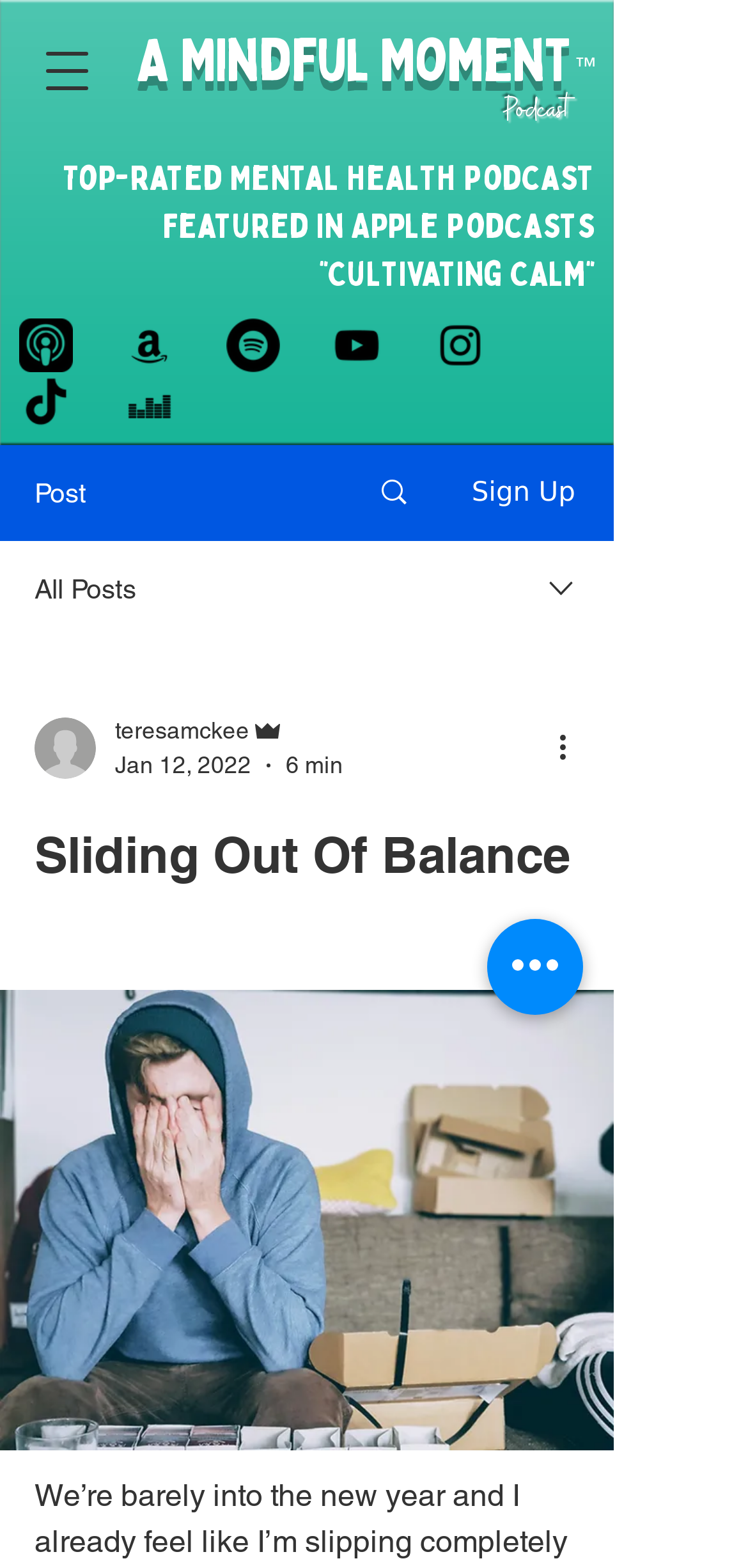What is the estimated reading time of the latest post? Please answer the question using a single word or phrase based on the image.

6 min